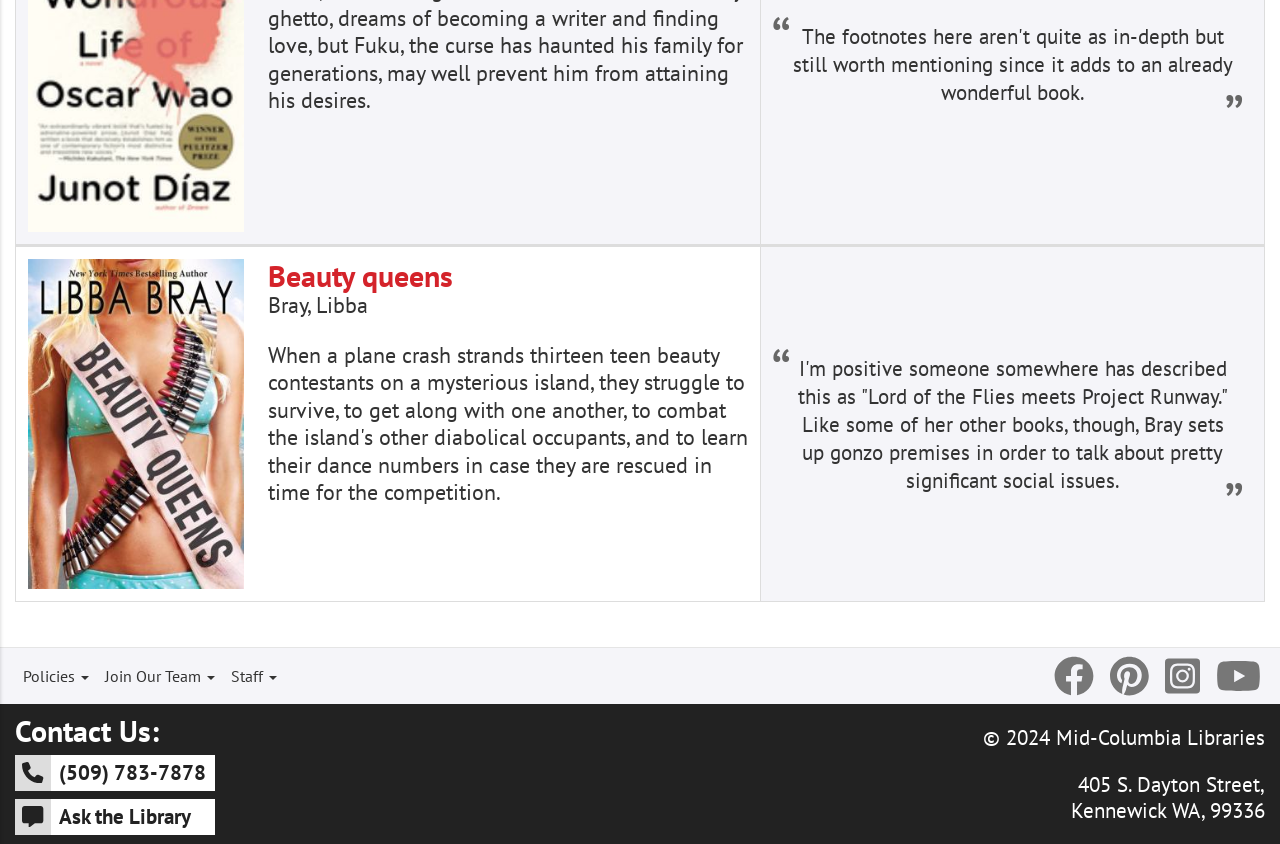Please specify the bounding box coordinates of the clickable region to carry out the following instruction: "Follow us on Instagram". The coordinates should be four float numbers between 0 and 1, in the format [left, top, right, bottom].

[0.864, 0.768, 0.901, 0.834]